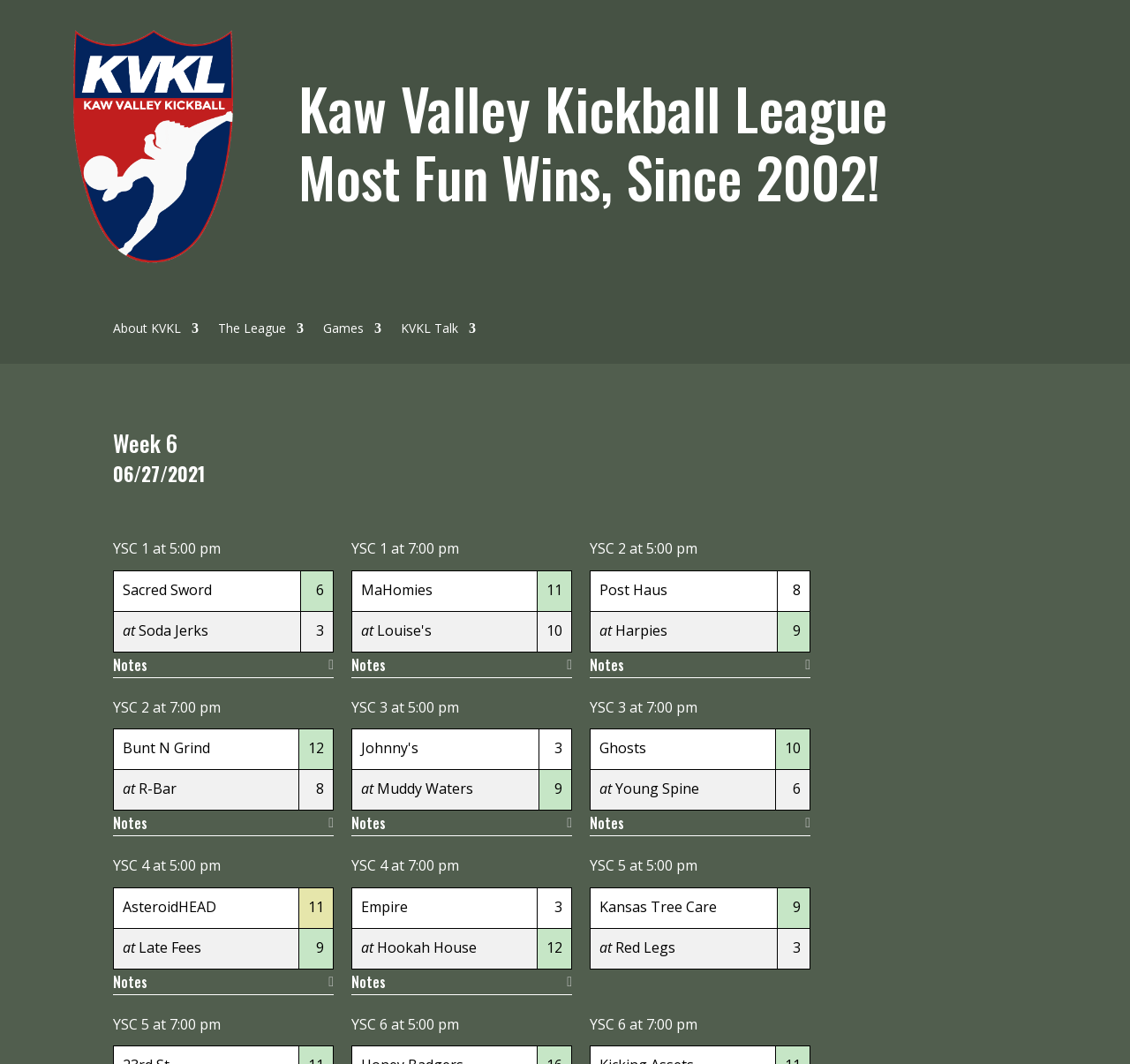Refer to the image and answer the question with as much detail as possible: What is the name of the team playing at Soda Jerks?

I looked at the table with the game schedule and found the team 'Sacred Sword' playing at 'Soda Jerks'.